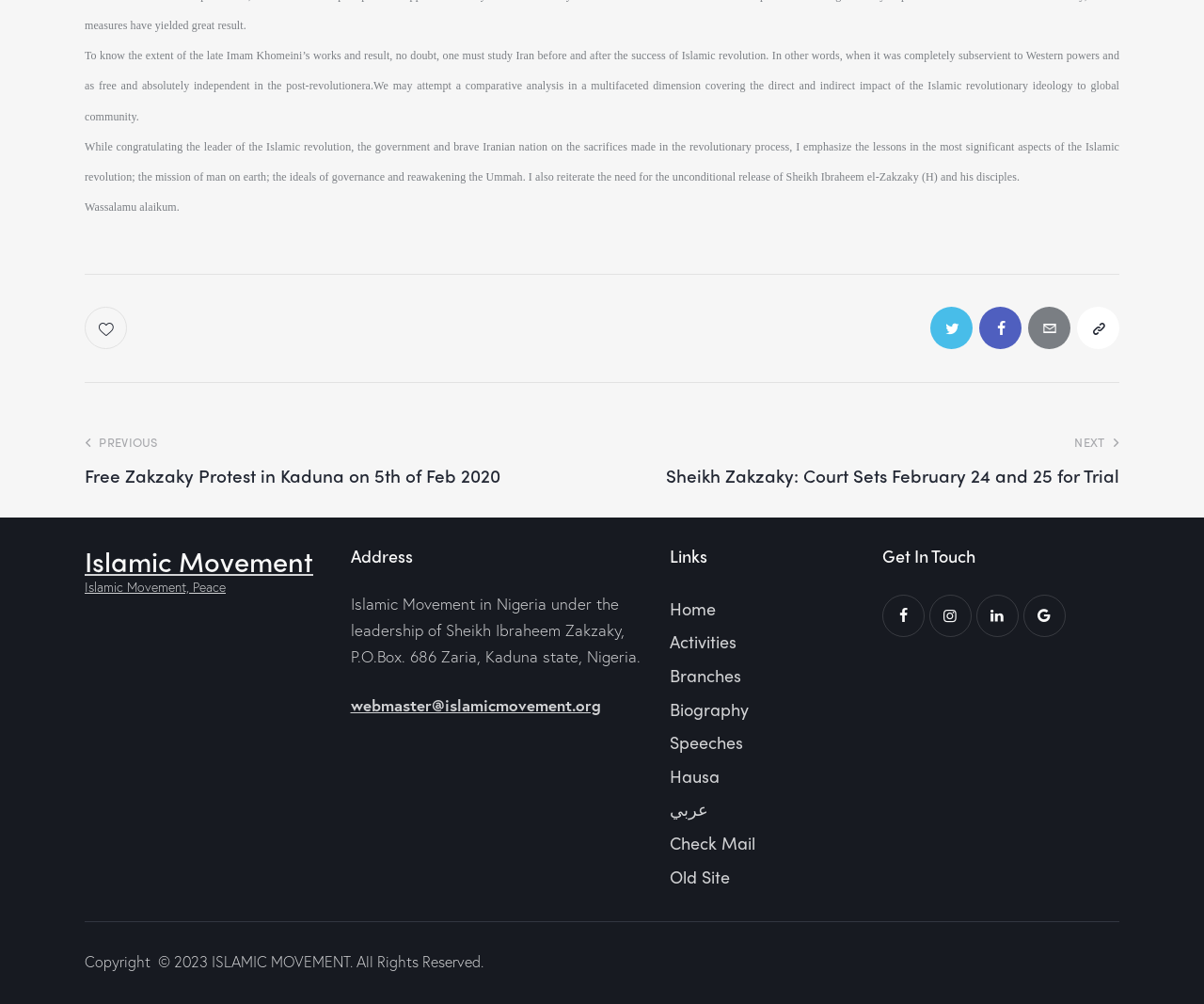Using the information in the image, could you please answer the following question in detail:
What is the purpose of the Islamic Movement?

The text mentions the Islamic revolutionary ideology and its impact on the global community, suggesting that the Islamic Movement is promoting Islamic revolution.